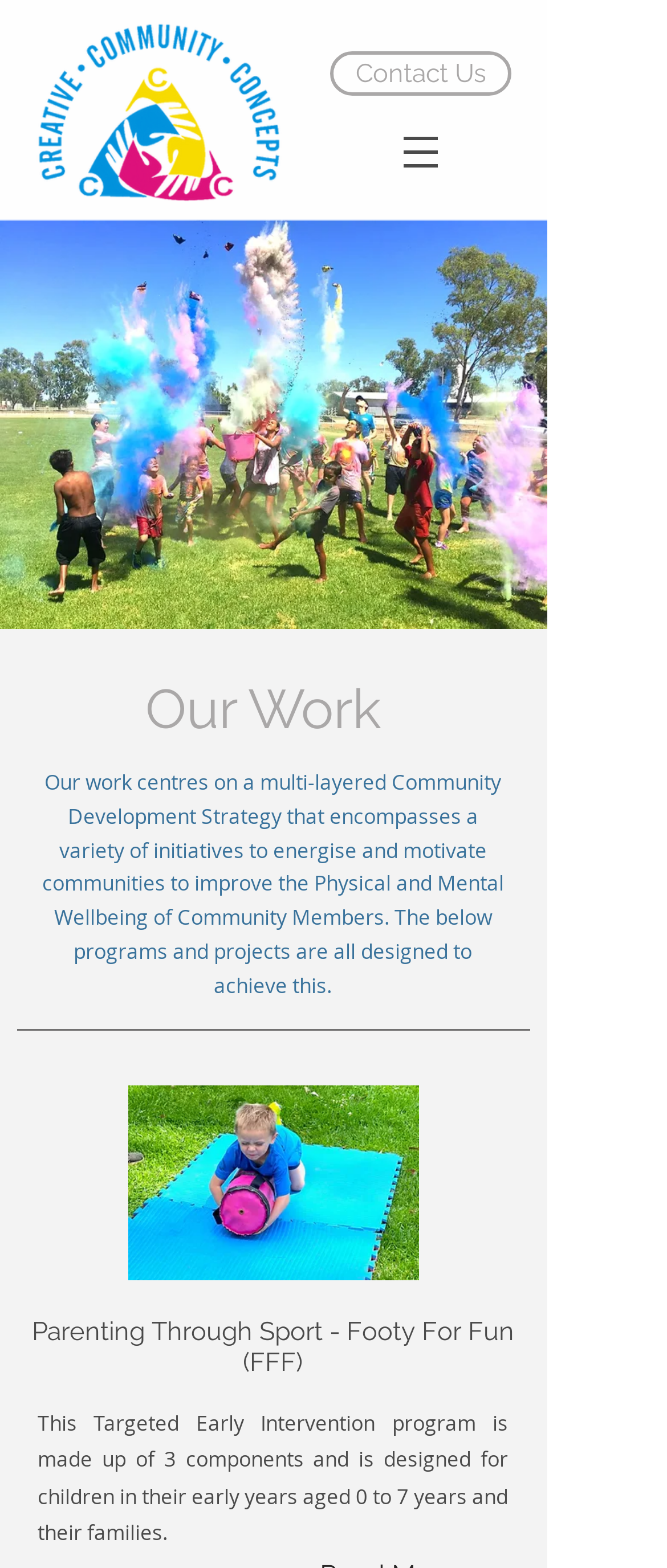Determine the bounding box coordinates of the UI element described below. Use the format (top-left x, top-left y, bottom-right x, bottom-right y) with floating point numbers between 0 and 1: Contact Us

[0.495, 0.033, 0.767, 0.061]